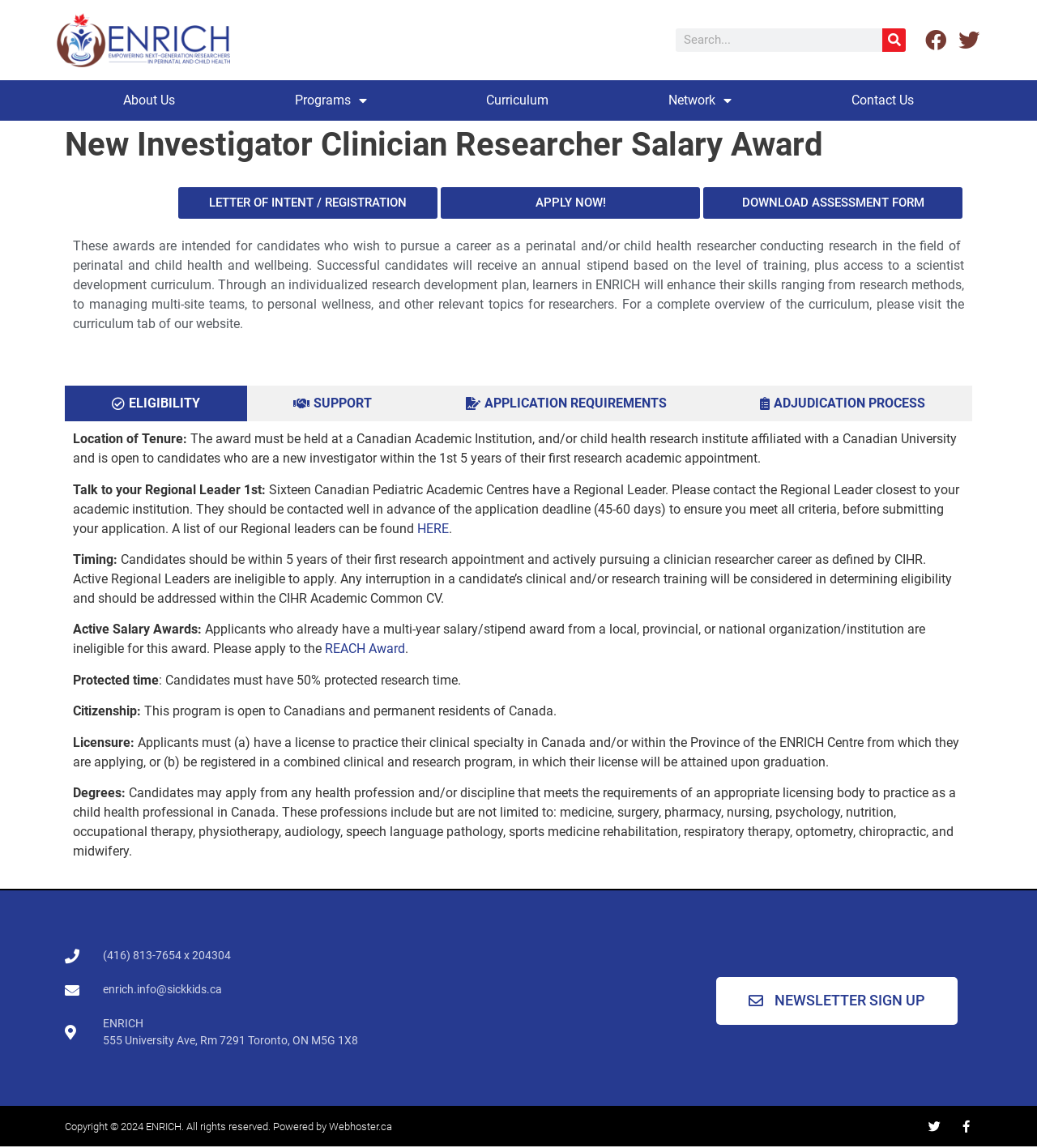What is the eligibility criterion for citizenship?
Could you please answer the question thoroughly and with as much detail as possible?

The webpage states that the program is open to Canadians and permanent residents of Canada, which is the eligibility criterion for citizenship.